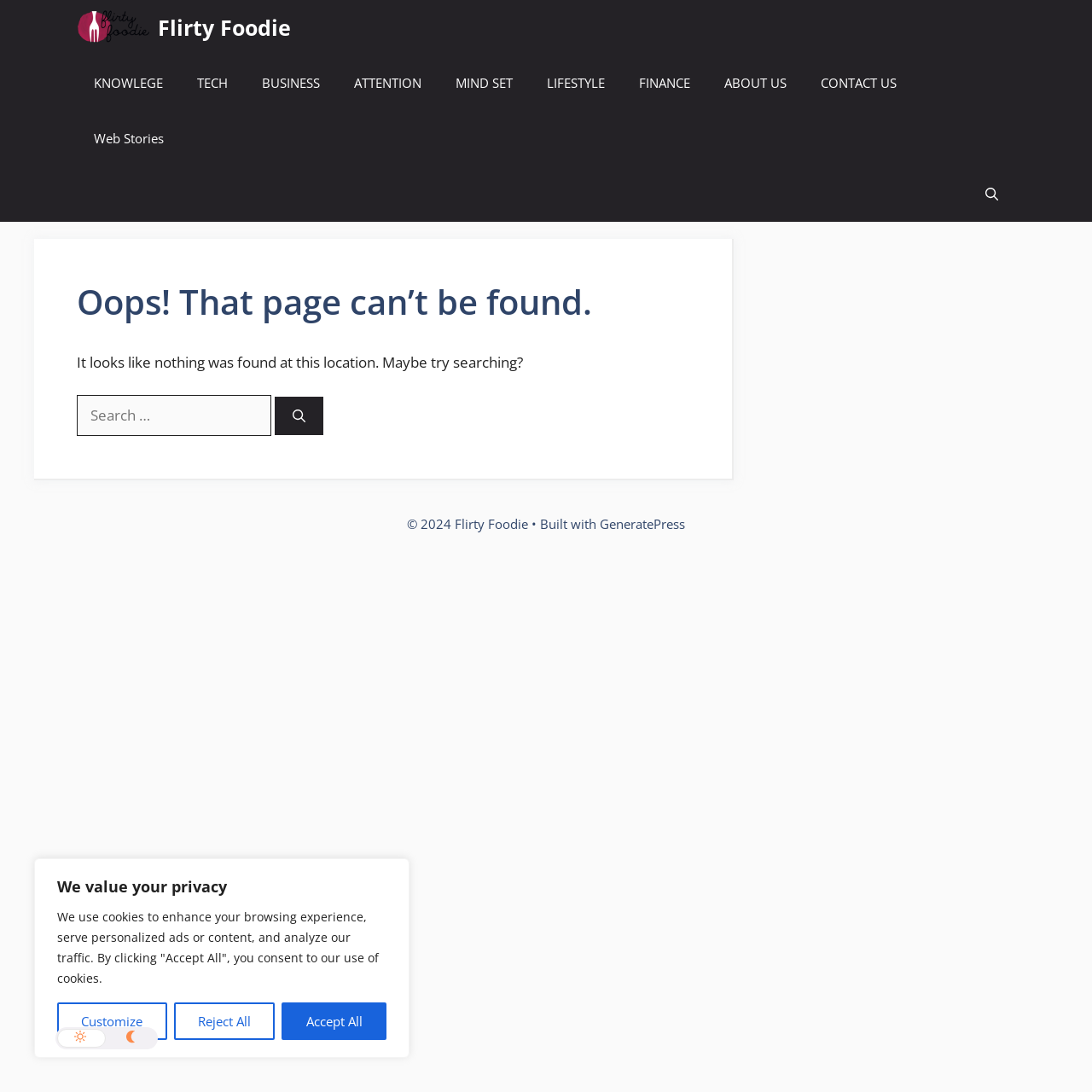Respond with a single word or phrase to the following question:
What is the current page status?

Page Not Found